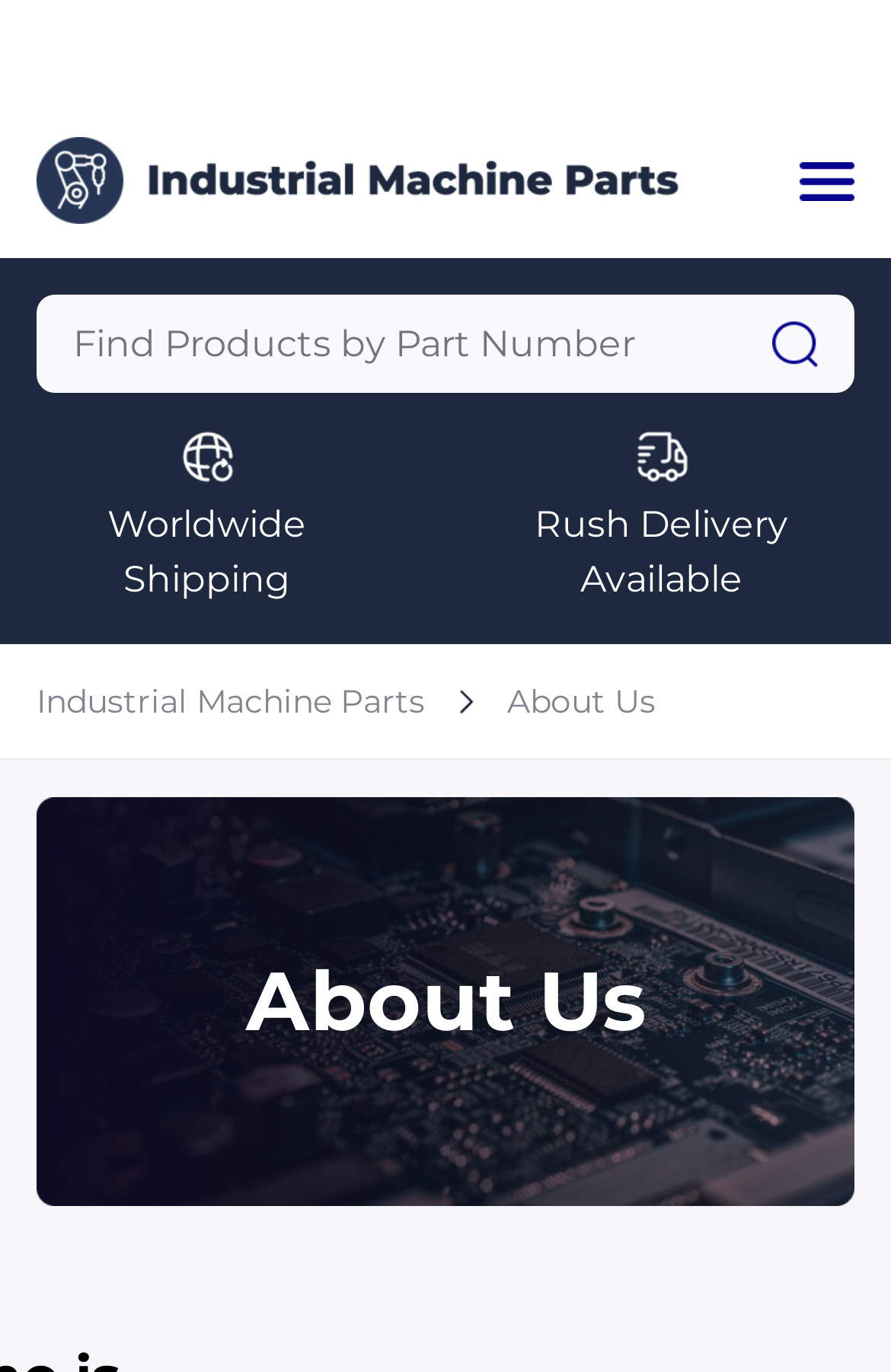Detail the features and information presented on the webpage.

The webpage is about Industrial Machine Parts. At the top left, there is a logo link, accompanied by a menu image on the top right. Below the logo, there is a navigation menu with five links: Home, Categories, Manufacturers, About Us, and Contact Us, aligned horizontally and spanning almost the entire width of the page.

On the top right, there is a search box with a query textbox and a search image button. Next to the search box, there is a global image. Below the navigation menu, there are two sections with images and text. The left section has a worldwide shipping image and text, while the right section has a rush delivery available image and text.

In the middle of the page, there is a prominent link to Industrial Machine Parts, accompanied by a chevron right image. To the right of this link, there is another link to About Us. At the bottom of the page, there is a logo footer image on the left, followed by a phone number link. On the right side of the footer, there is a large about us image that spans almost the entire width of the page.